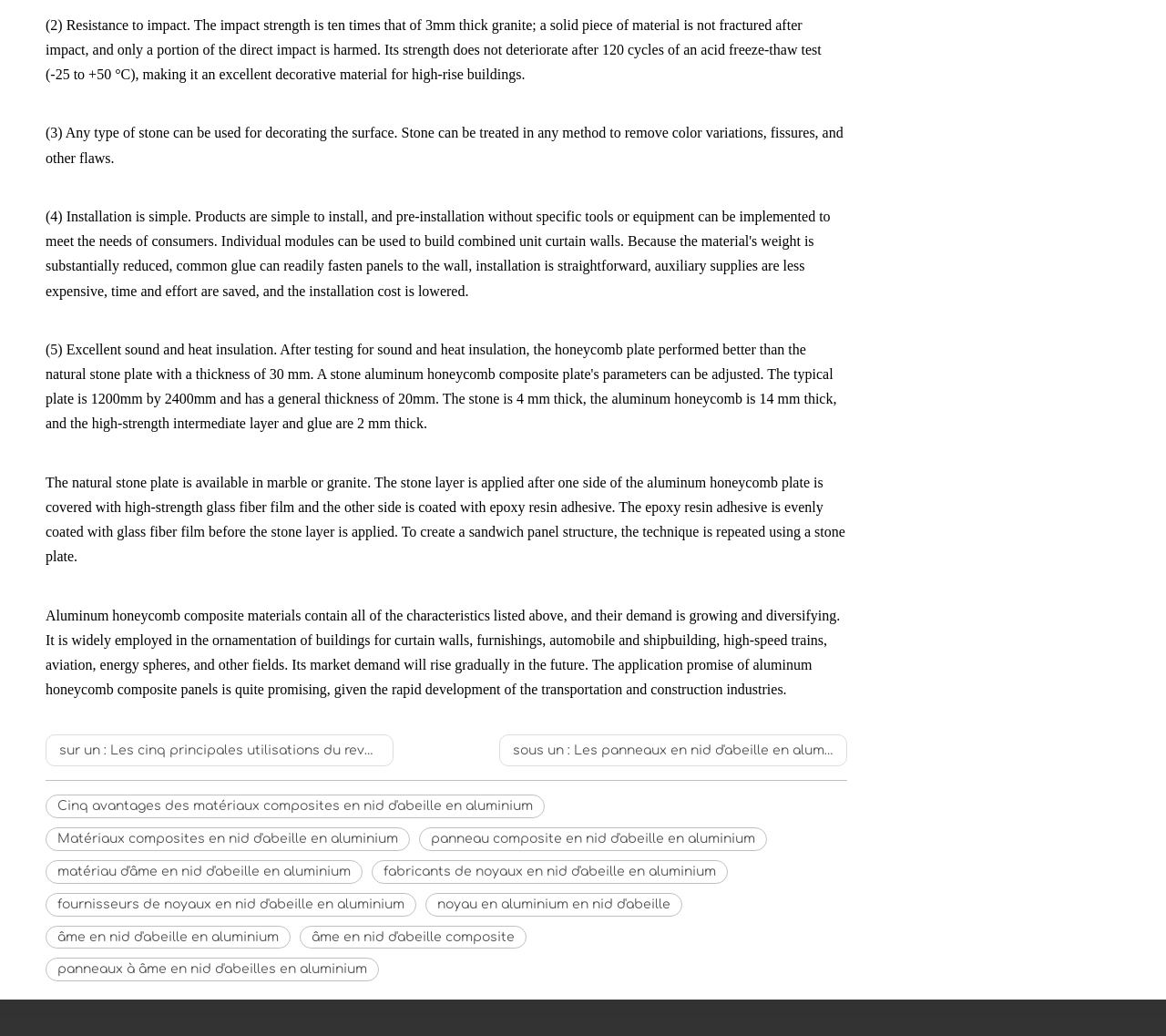Please answer the following question using a single word or phrase: 
What are the advantages of the aluminum honeycomb composite material?

Excellent sound and heat insulation